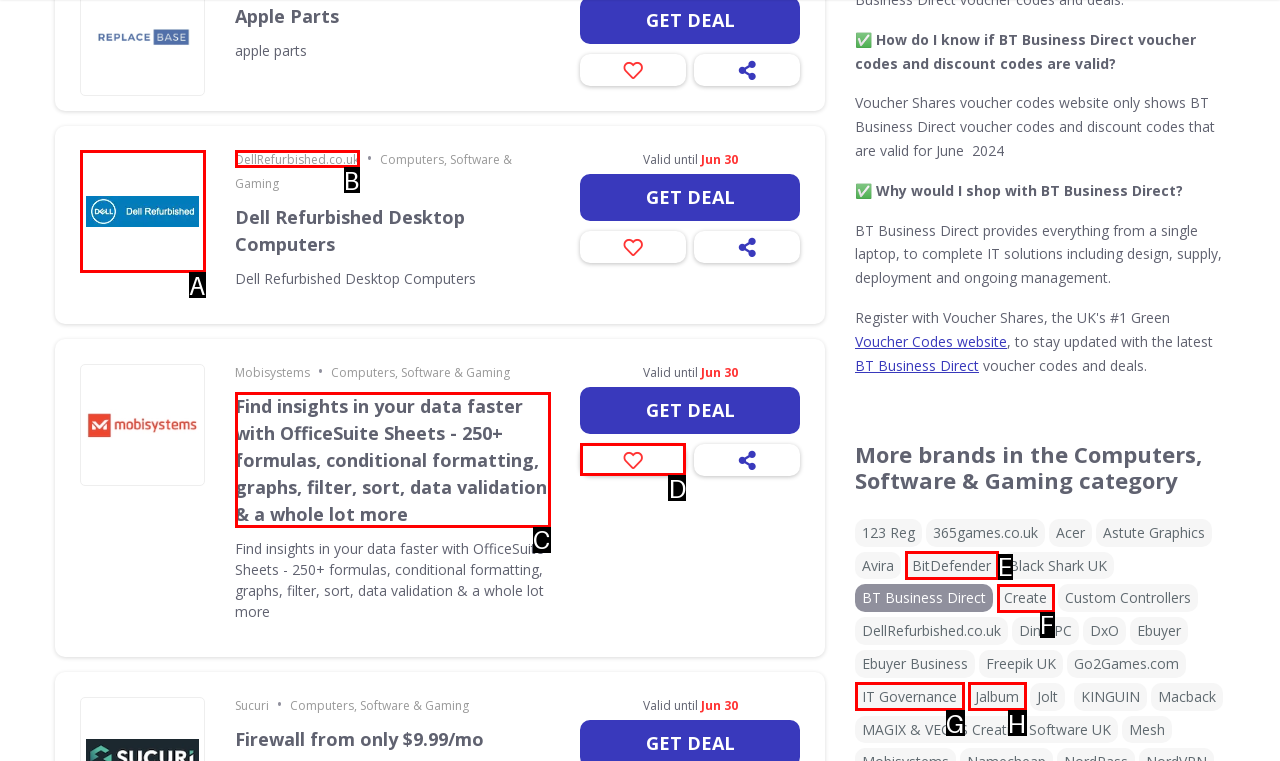Look at the highlighted elements in the screenshot and tell me which letter corresponds to the task: Find insights in your data faster with OfficeSuite Sheets.

C